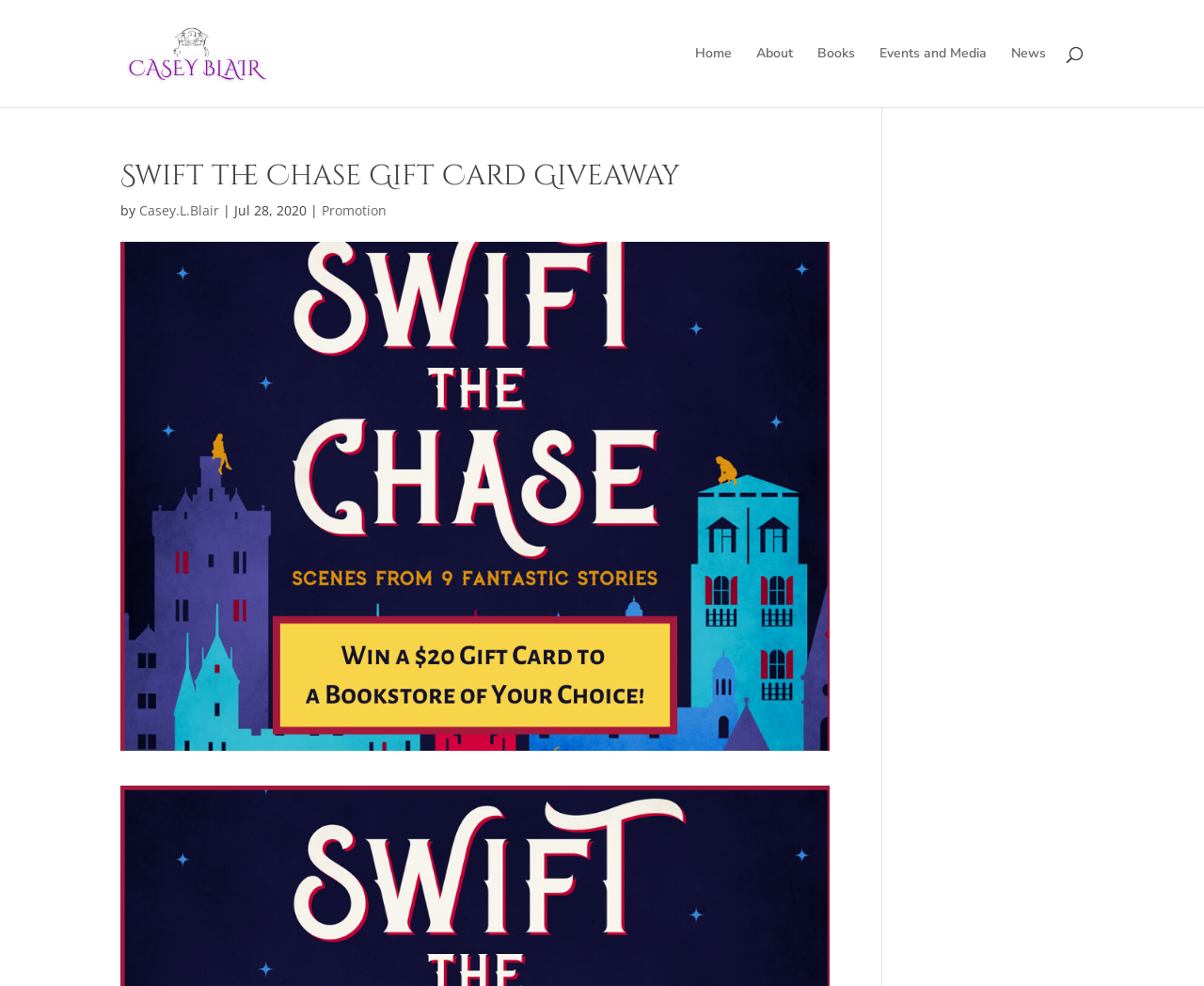Determine the bounding box coordinates in the format (top-left x, top-left y, bottom-right x, bottom-right y). Ensure all values are floating point numbers between 0 and 1. Identify the bounding box of the UI element described by: Log In

None